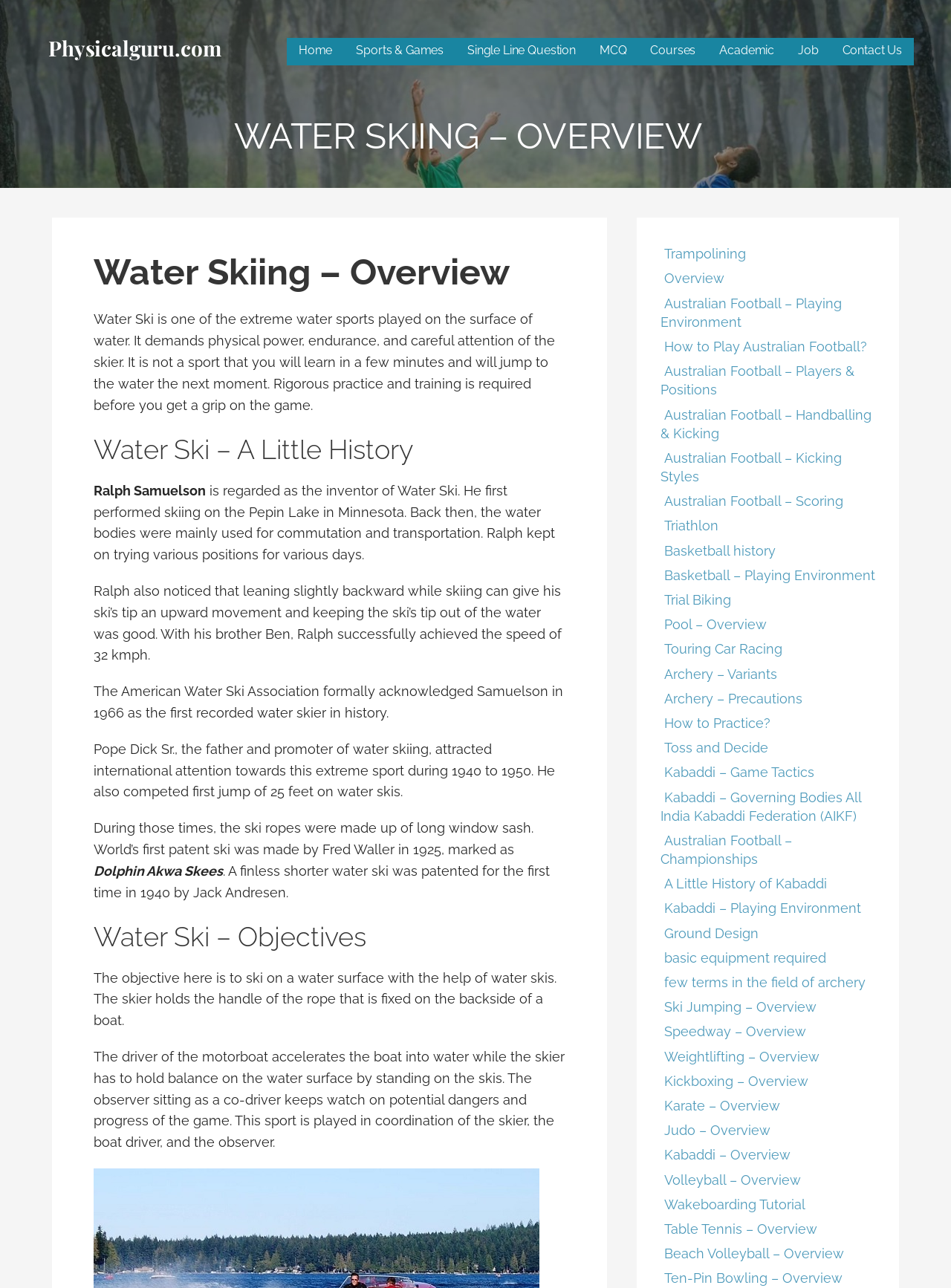Answer the question below in one word or phrase:
What is the objective of Water Ski?

To ski on a water surface with the help of water skis